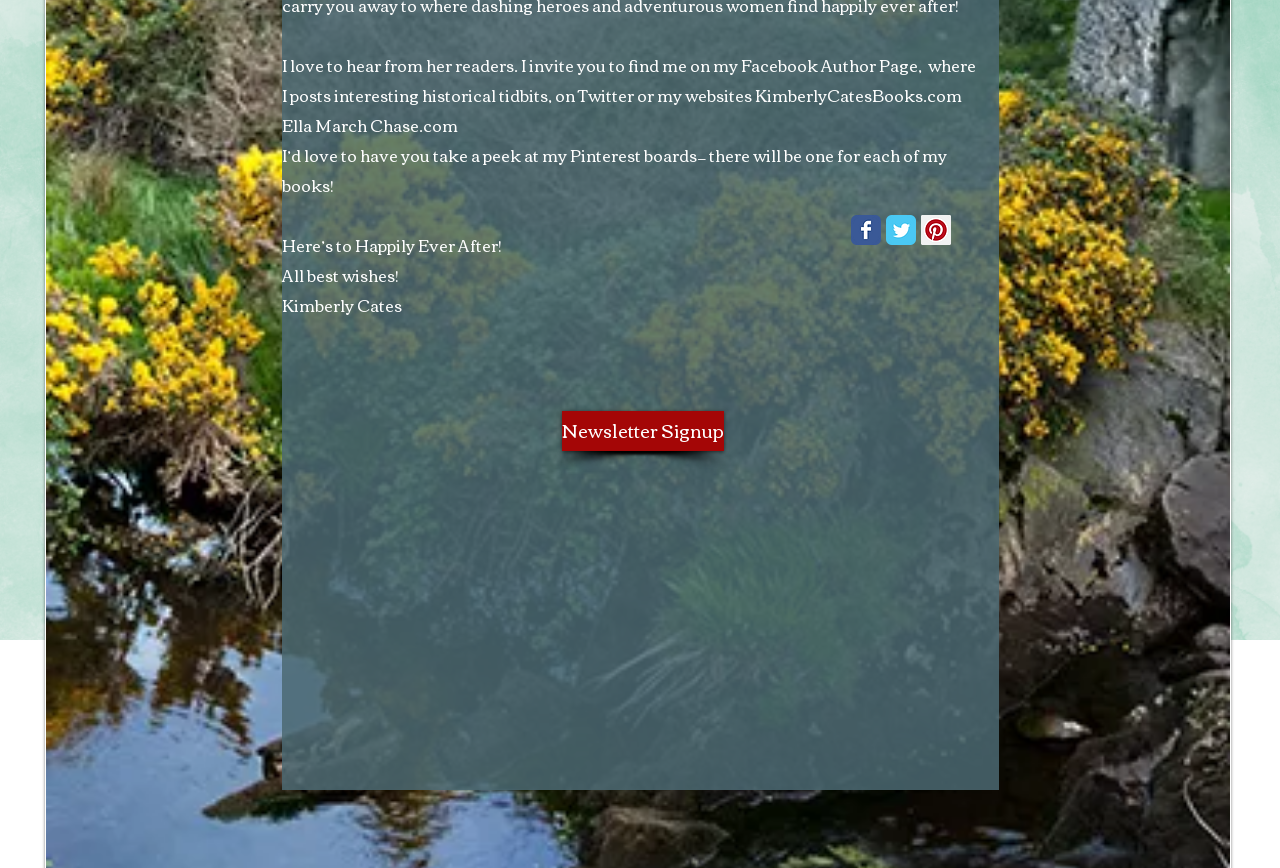Identify the bounding box coordinates for the UI element described as follows: "Signing Off". Ensure the coordinates are four float numbers between 0 and 1, formatted as [left, top, right, bottom].

None